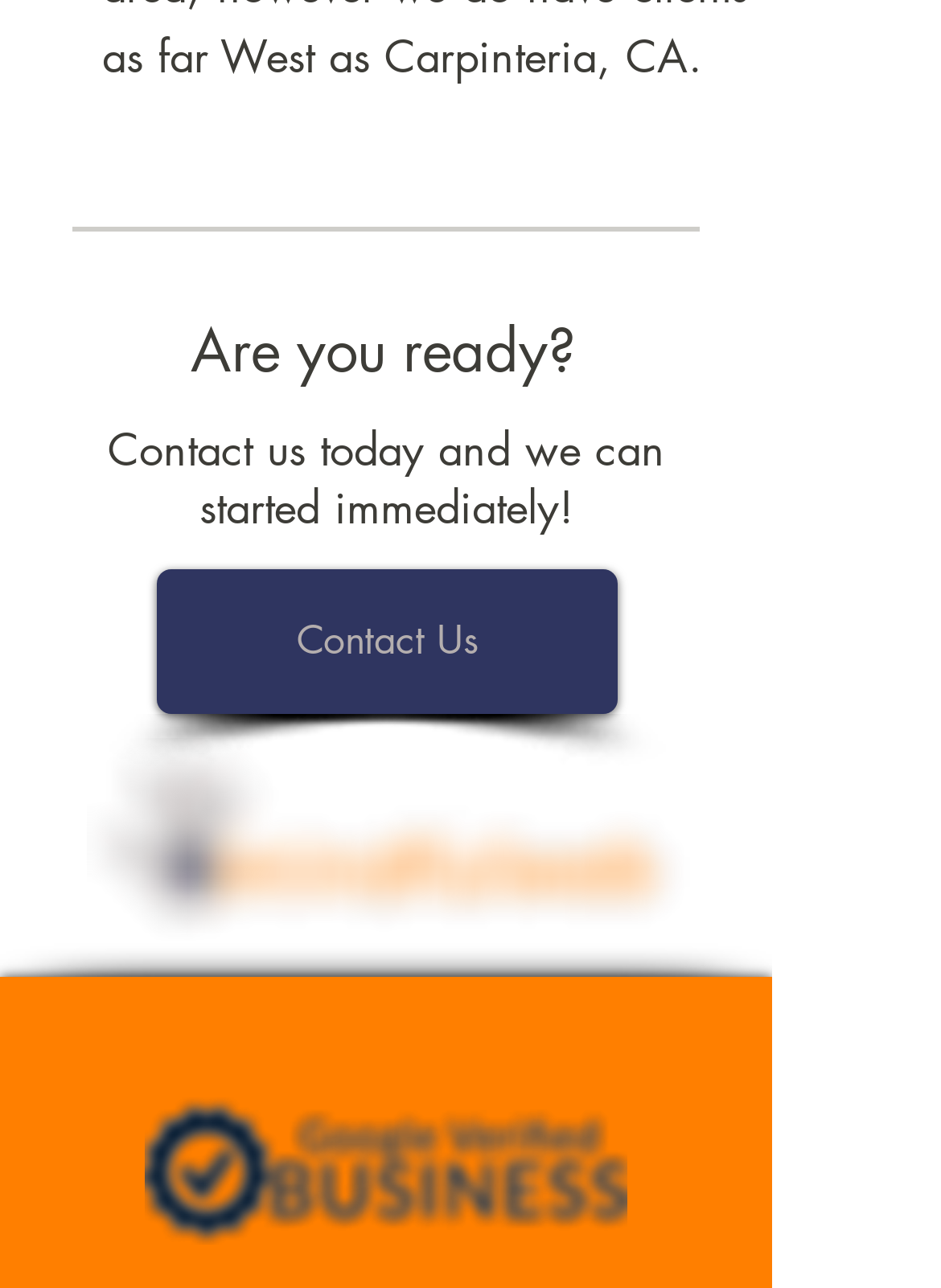From the webpage screenshot, predict the bounding box of the UI element that matches this description: "[2]".

None